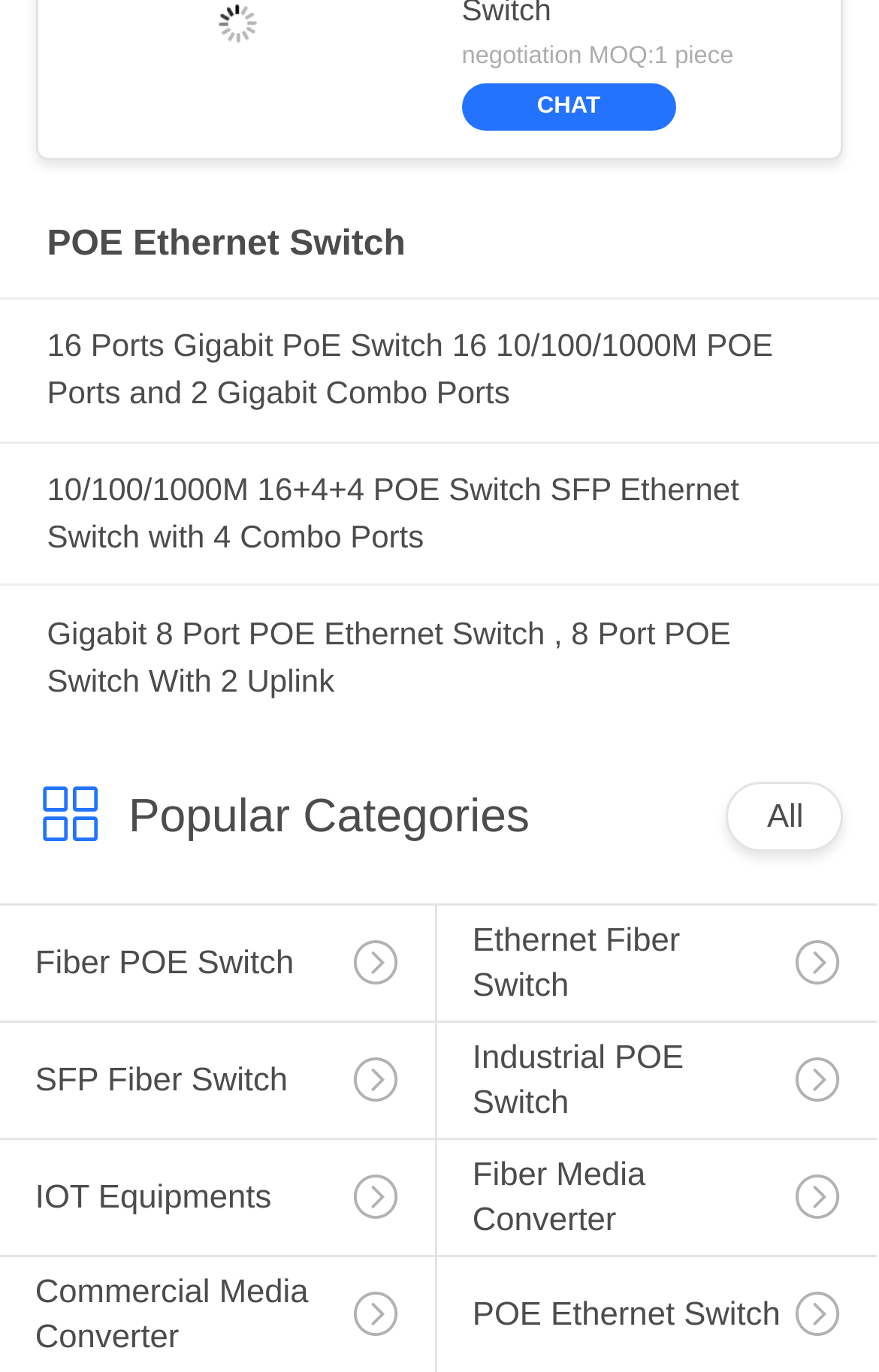What is the category below the popular categories section?
Deliver a detailed and extensive answer to the question.

The section below the 'Popular Categories' static text has several links, and the first link is 'Fiber POE Switch', which indicates that it is a category.